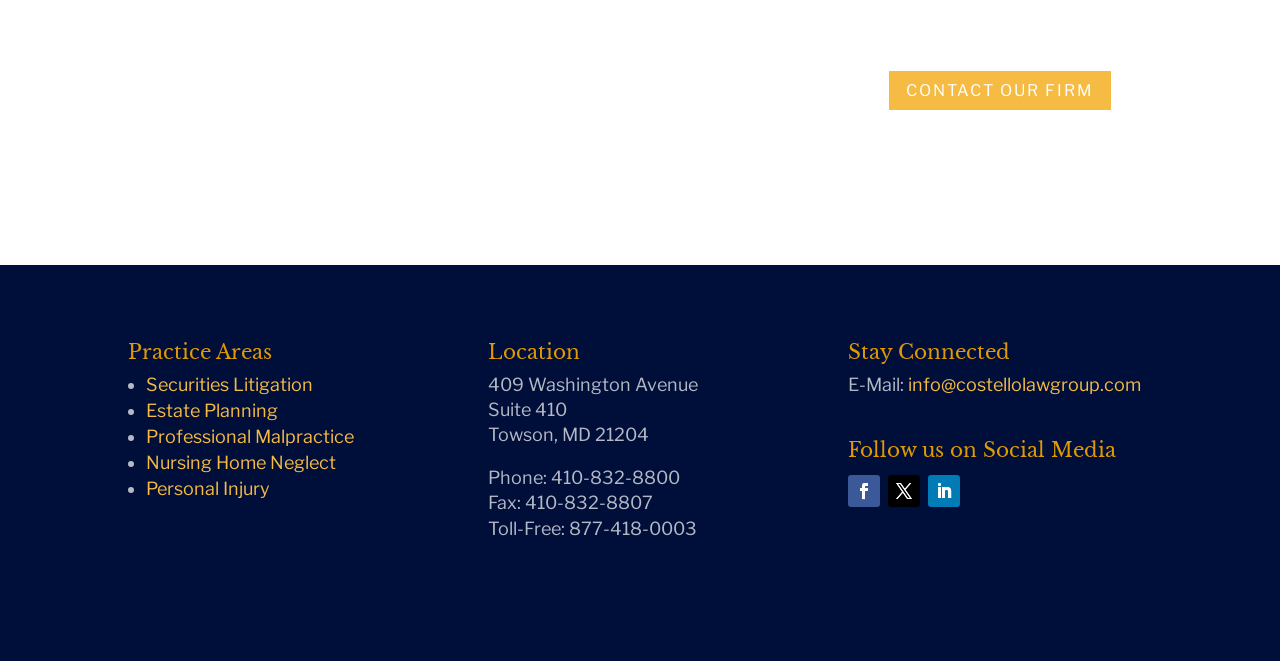What is the address of the Costello Law Group?
Please provide a comprehensive answer based on the details in the screenshot.

The address can be found in the 'Location' section of the webpage, along with the city, state, and zip code.